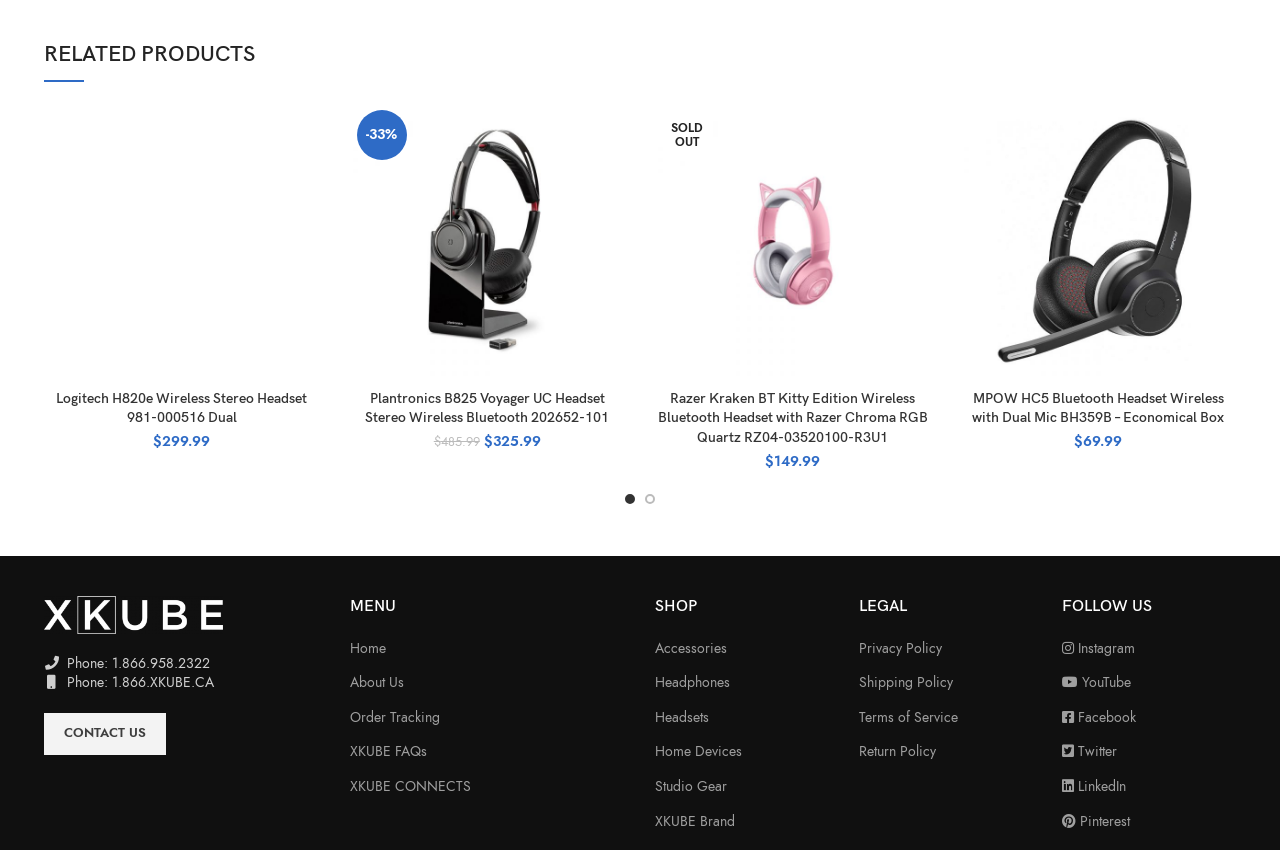How many products are listed on this page?
Answer the question based on the image using a single word or a brief phrase.

4